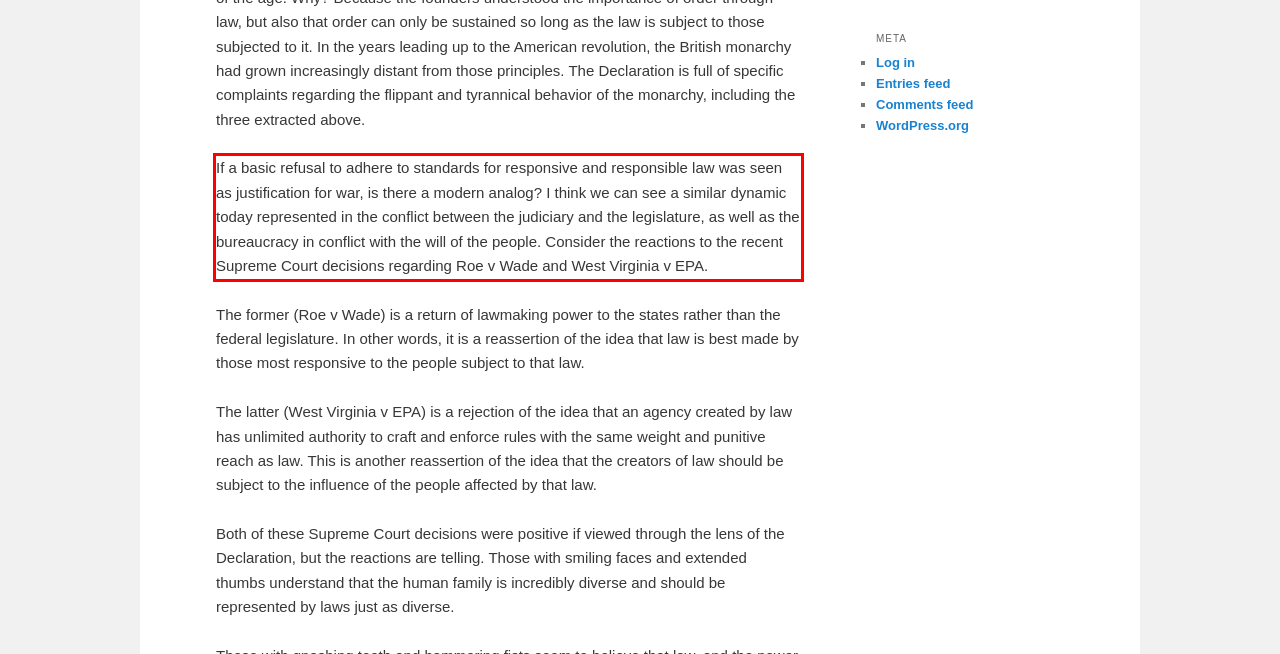You are given a webpage screenshot with a red bounding box around a UI element. Extract and generate the text inside this red bounding box.

If a basic refusal to adhere to standards for responsive and responsible law was seen as justification for war, is there a modern analog? I think we can see a similar dynamic today represented in the conflict between the judiciary and the legislature, as well as the bureaucracy in conflict with the will of the people. Consider the reactions to the recent Supreme Court decisions regarding Roe v Wade and West Virginia v EPA.